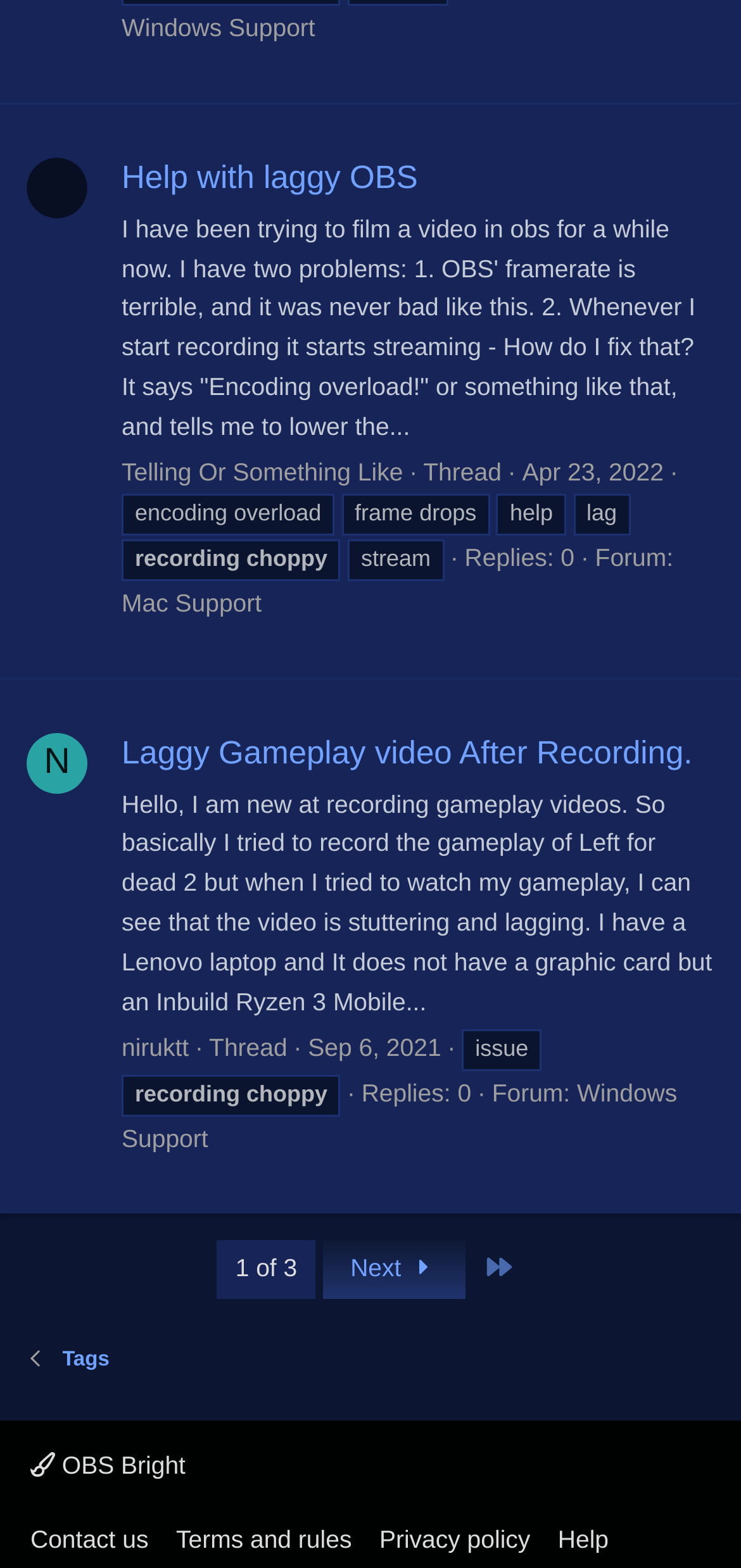Specify the bounding box coordinates of the area to click in order to follow the given instruction: "Go to the 'Mac Support' page."

[0.164, 0.375, 0.353, 0.394]